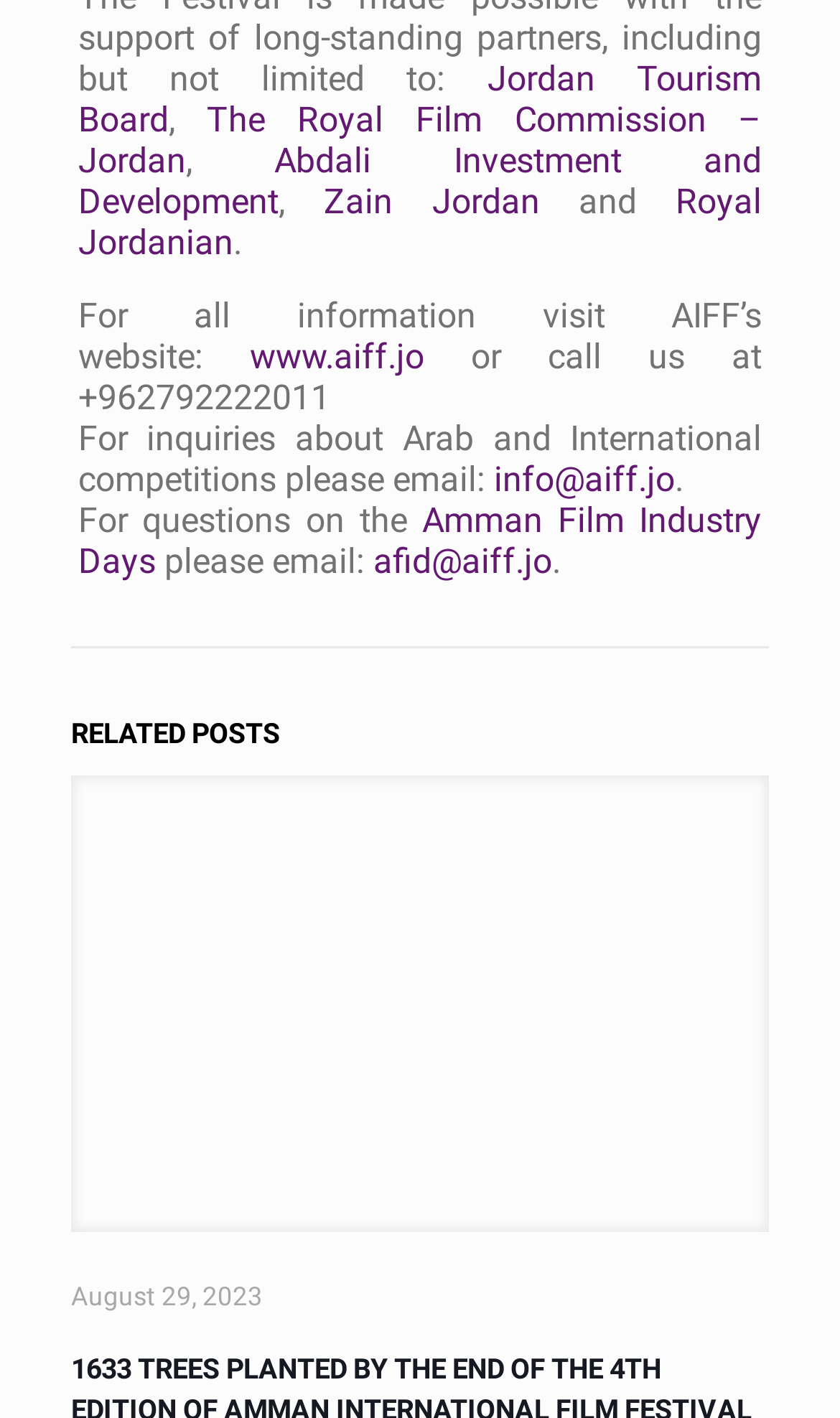Identify the bounding box coordinates of the element to click to follow this instruction: 'Visit Jordan Tourism Board website'. Ensure the coordinates are four float values between 0 and 1, provided as [left, top, right, bottom].

[0.093, 0.04, 0.907, 0.098]